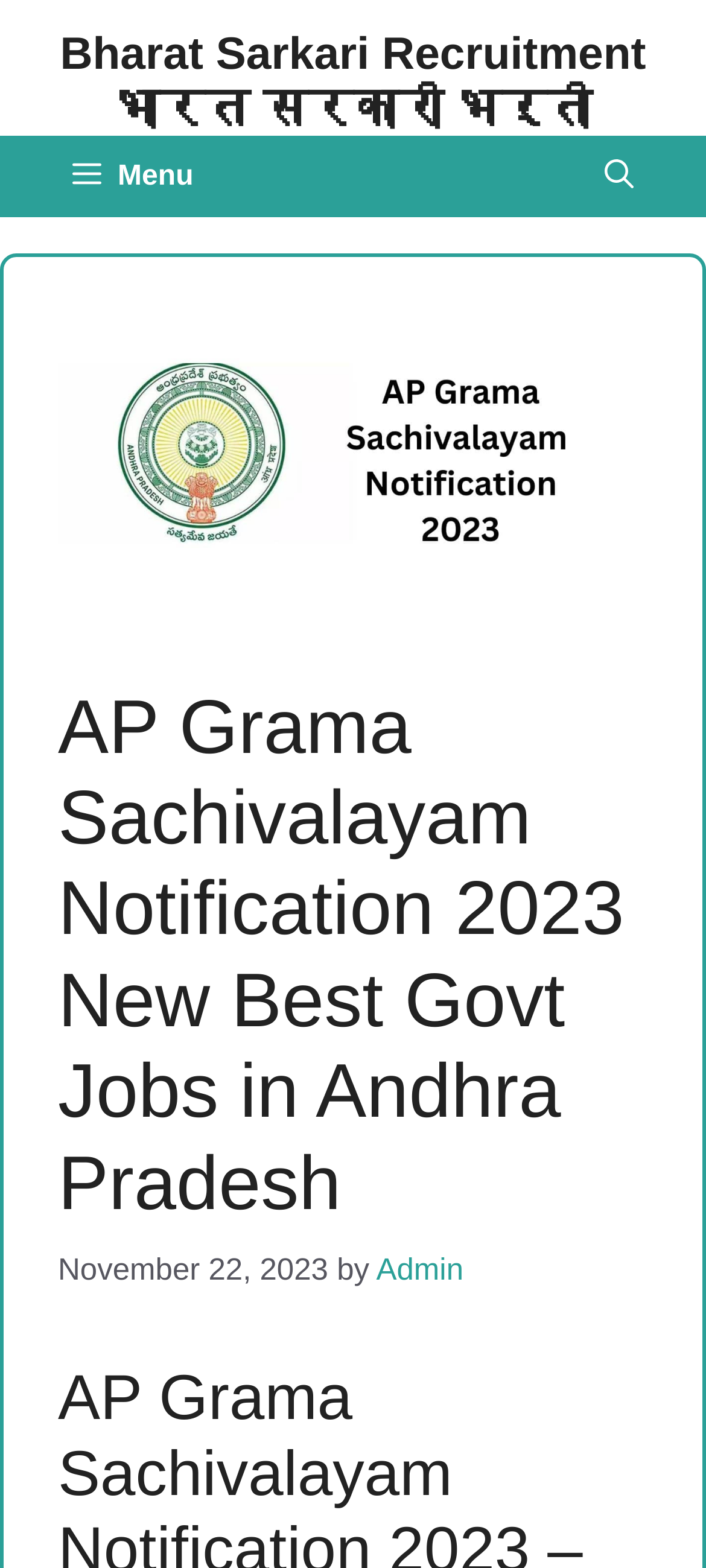Using details from the image, please answer the following question comprehensively:
What is the type of job recruitment mentioned on the webpage?

I found the answer by looking at the heading element, which contains the text 'AP Grama Sachivalayam Notification 2023 New Best Govt Jobs in Andhra Pradesh'.